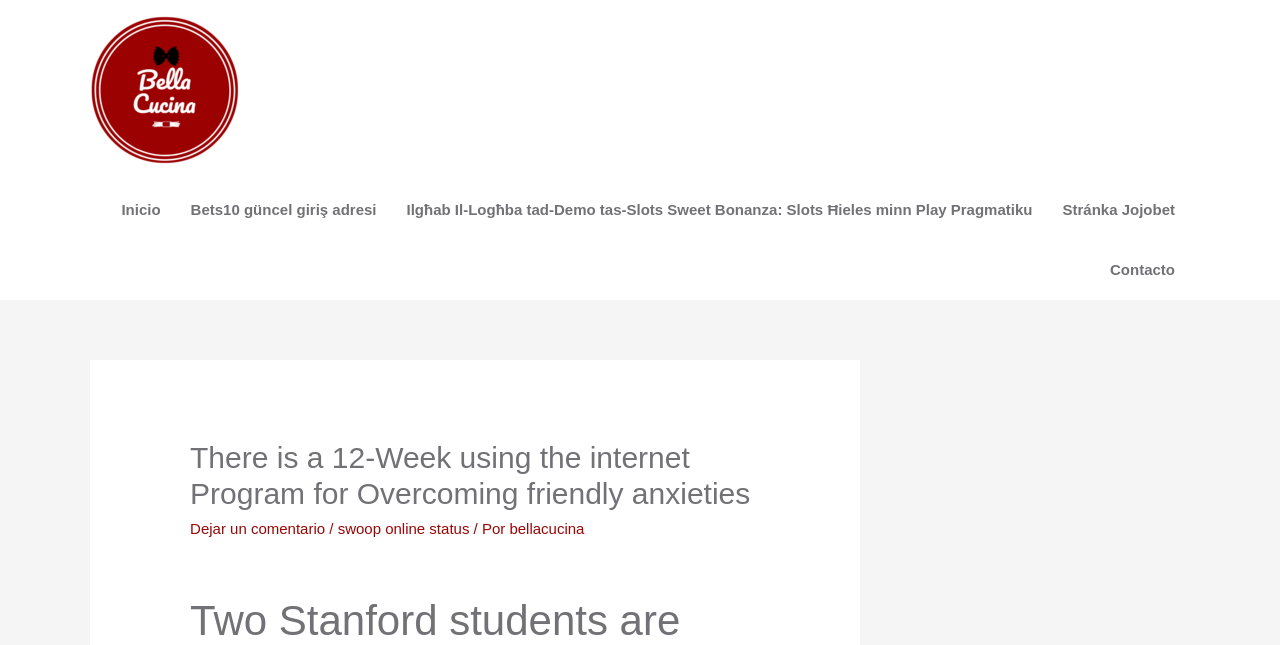Given the following UI element description: "Stránka Jojobet", find the bounding box coordinates in the webpage screenshot.

[0.818, 0.279, 0.93, 0.372]